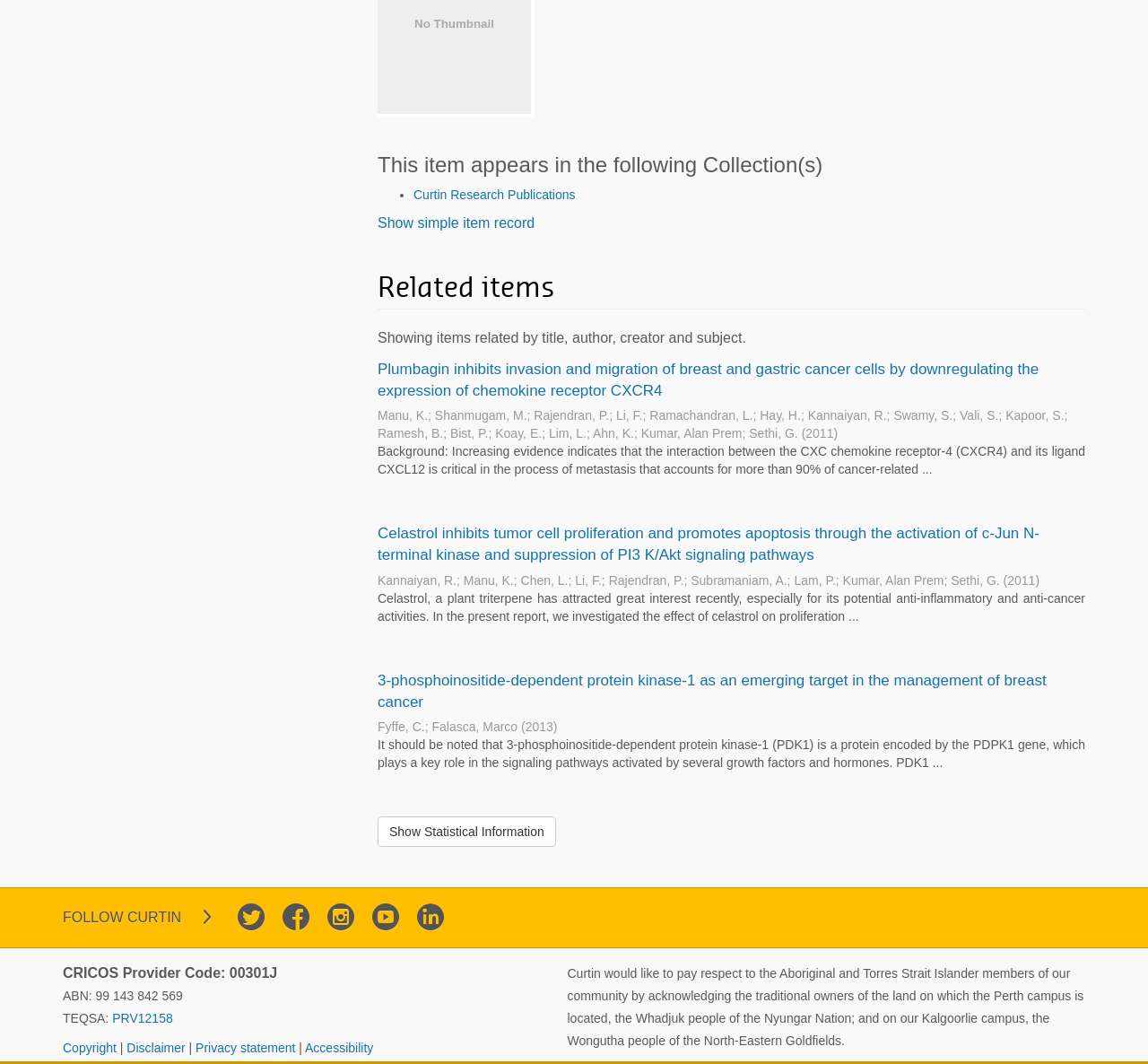Provide a single word or phrase answer to the question: 
How many social media links are there at the bottom of the page?

6